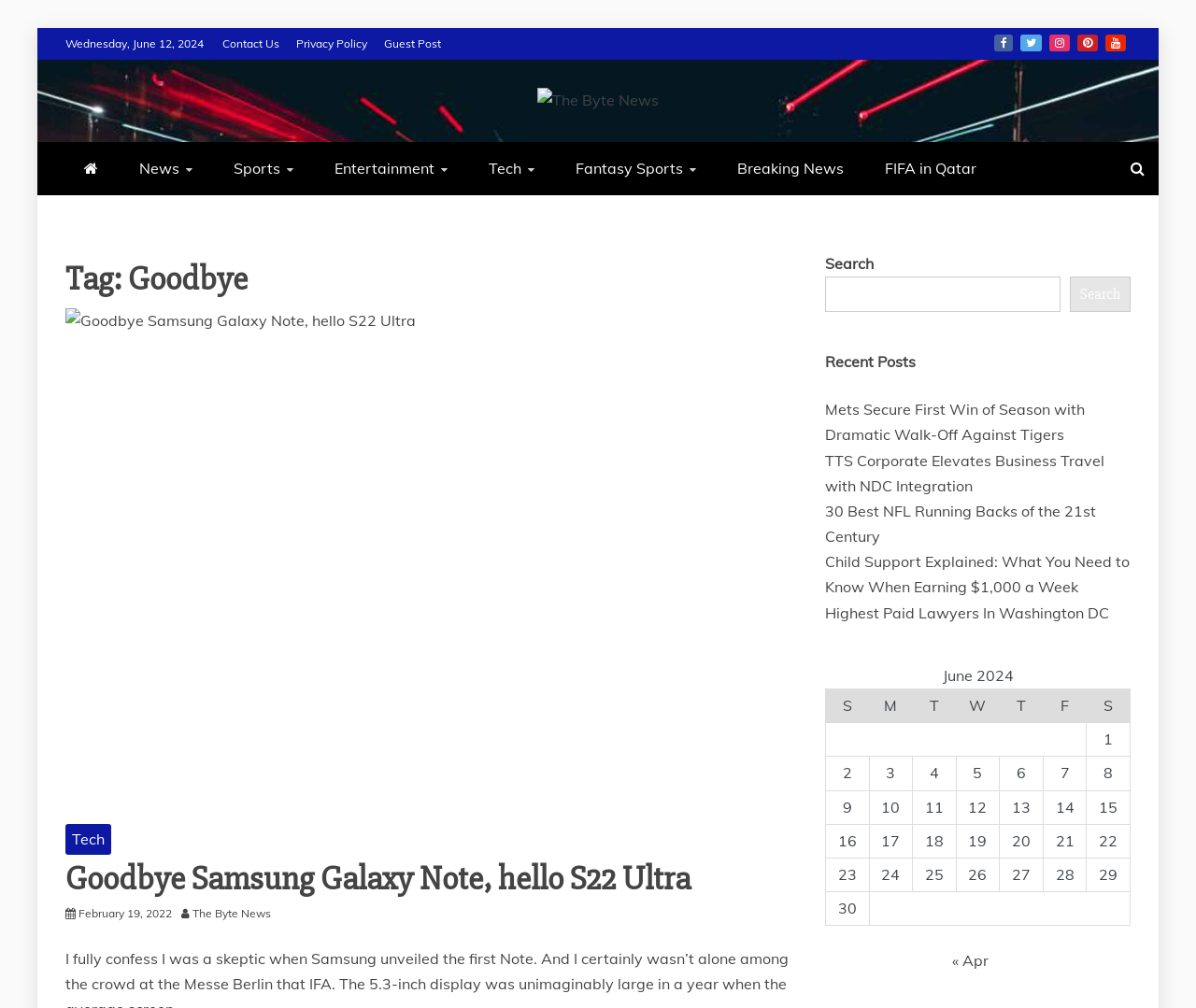Answer the following inquiry with a single word or phrase:
What social media platforms are available for sharing on the webpage?

Facebook, Twitter, Instagram, Pinterest, YouTube